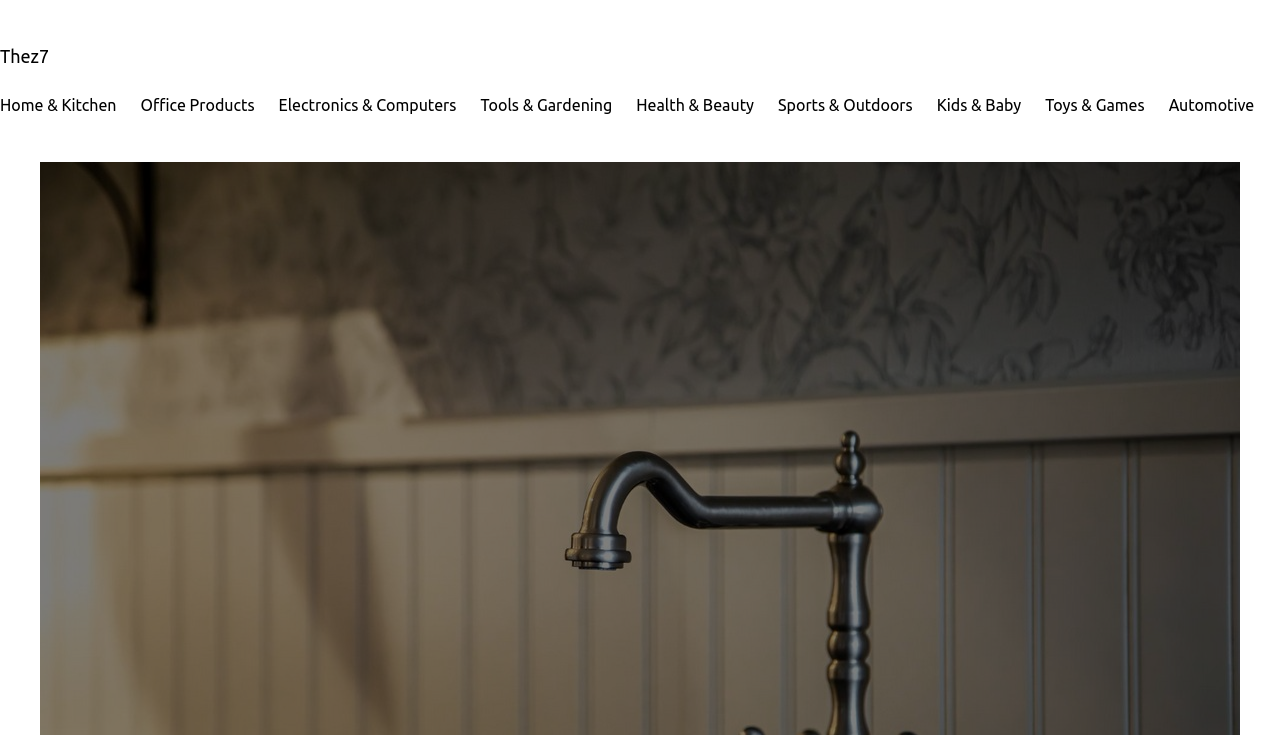Identify the bounding box coordinates of the section to be clicked to complete the task described by the following instruction: "browse Toys & Games". The coordinates should be four float numbers between 0 and 1, formatted as [left, top, right, bottom].

[0.817, 0.126, 0.894, 0.161]